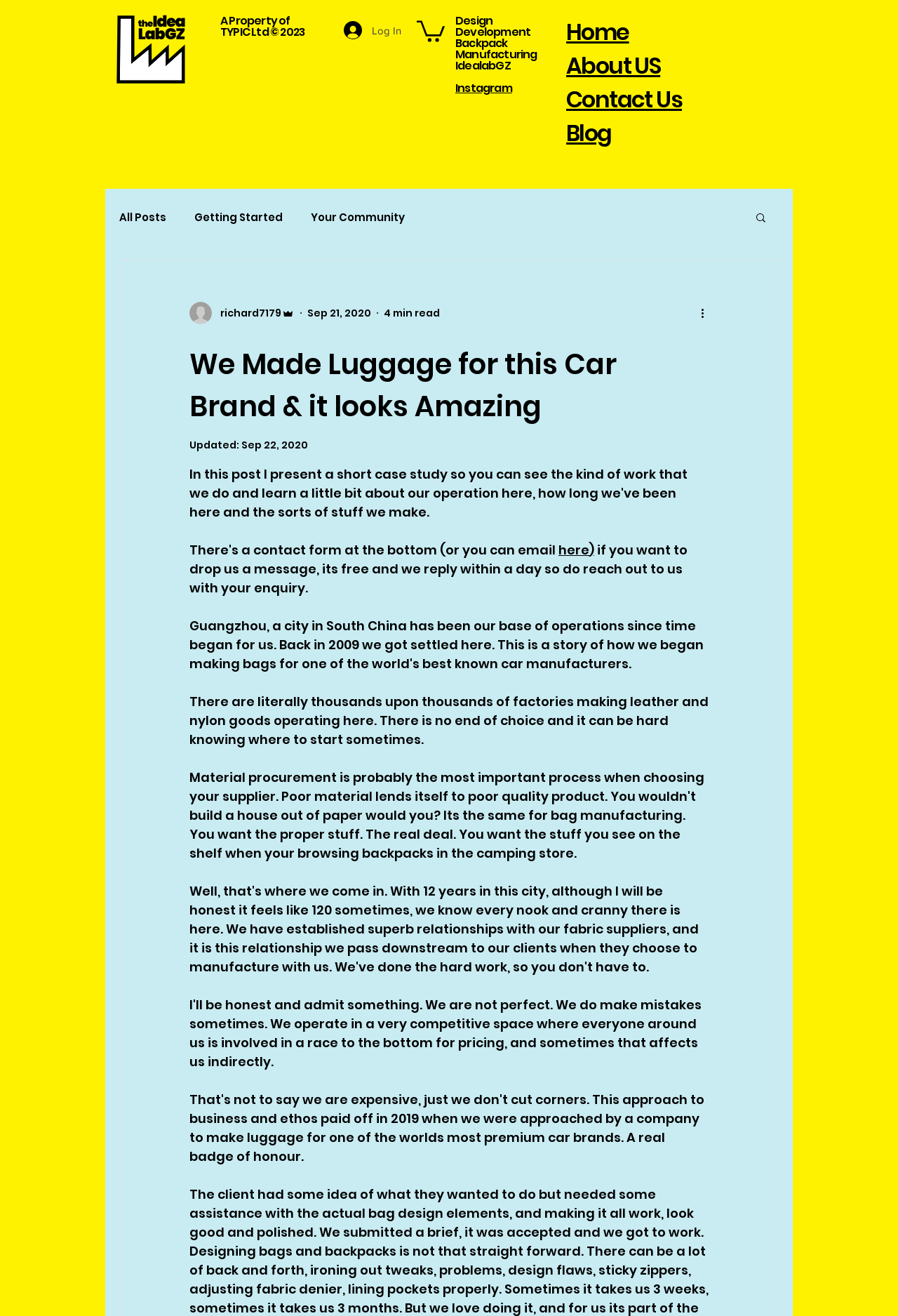Determine the bounding box coordinates of the region I should click to achieve the following instruction: "Click the IdeaLabGZ Logo". Ensure the bounding box coordinates are four float numbers between 0 and 1, i.e., [left, top, right, bottom].

[0.123, 0.006, 0.213, 0.068]